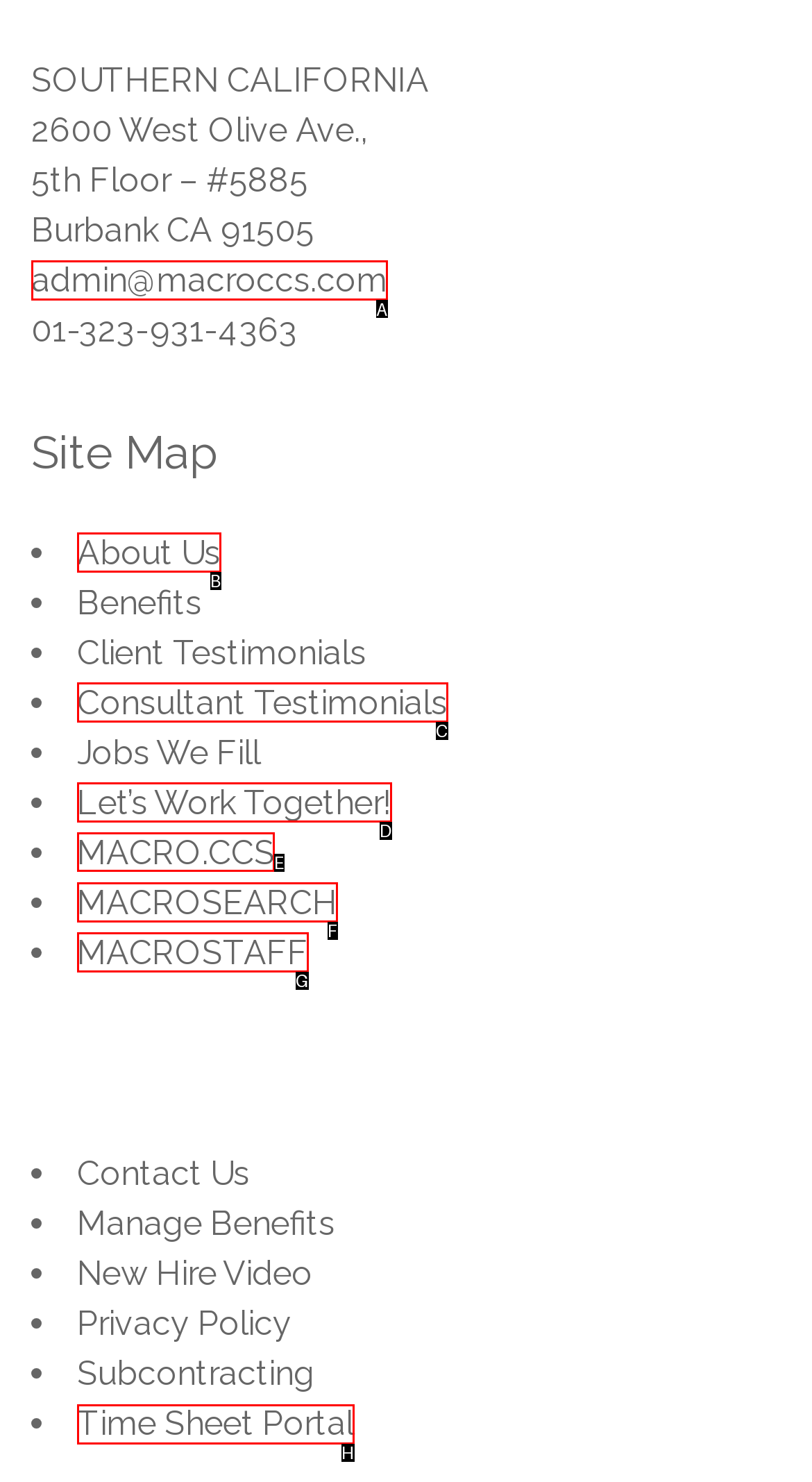Determine the right option to click to perform this task: Check MACRO.CCS
Answer with the correct letter from the given choices directly.

E